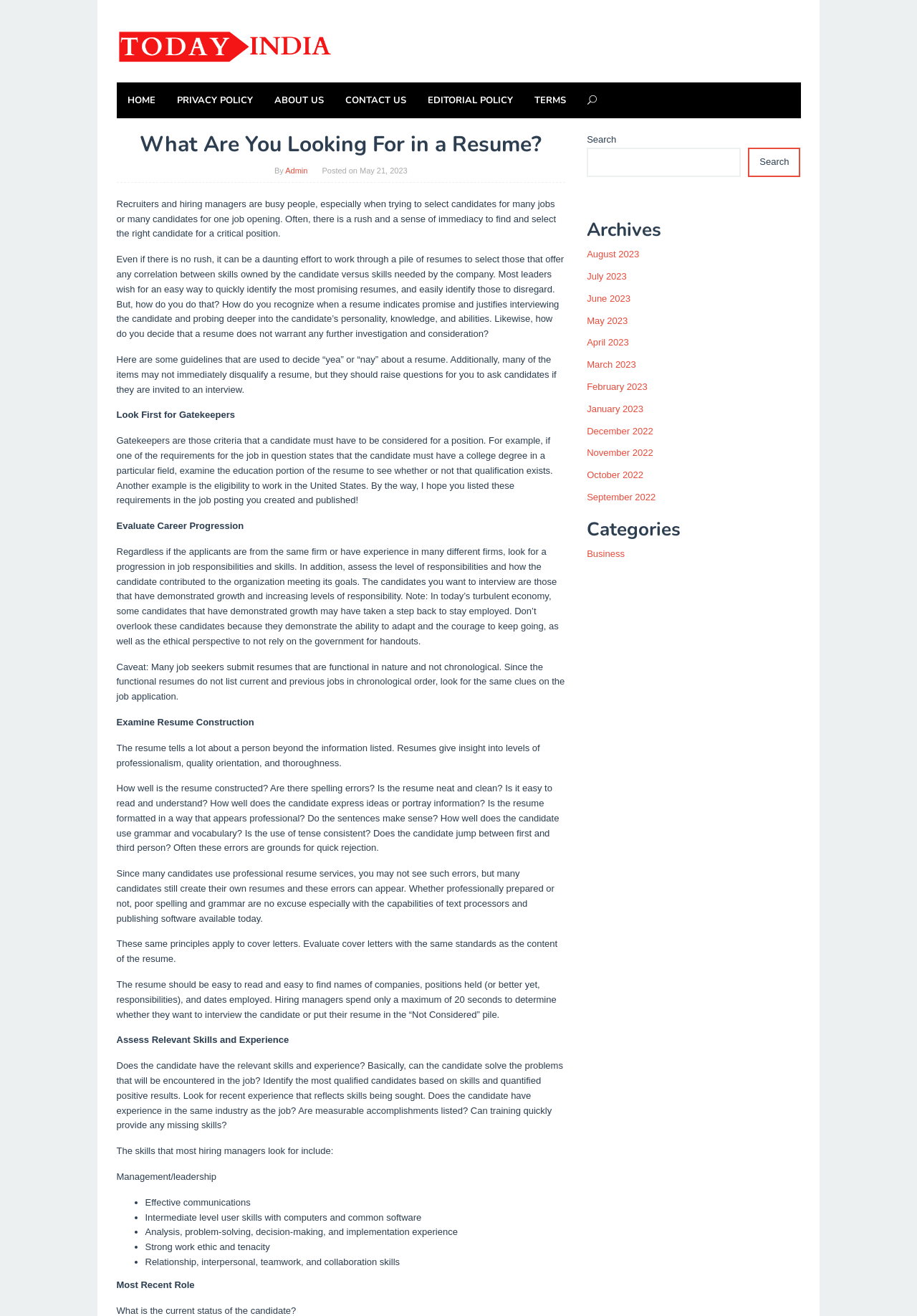Locate the bounding box coordinates of the element that needs to be clicked to carry out the instruction: "Search for a keyword". The coordinates should be given as four float numbers ranging from 0 to 1, i.e., [left, top, right, bottom].

[0.64, 0.112, 0.808, 0.134]